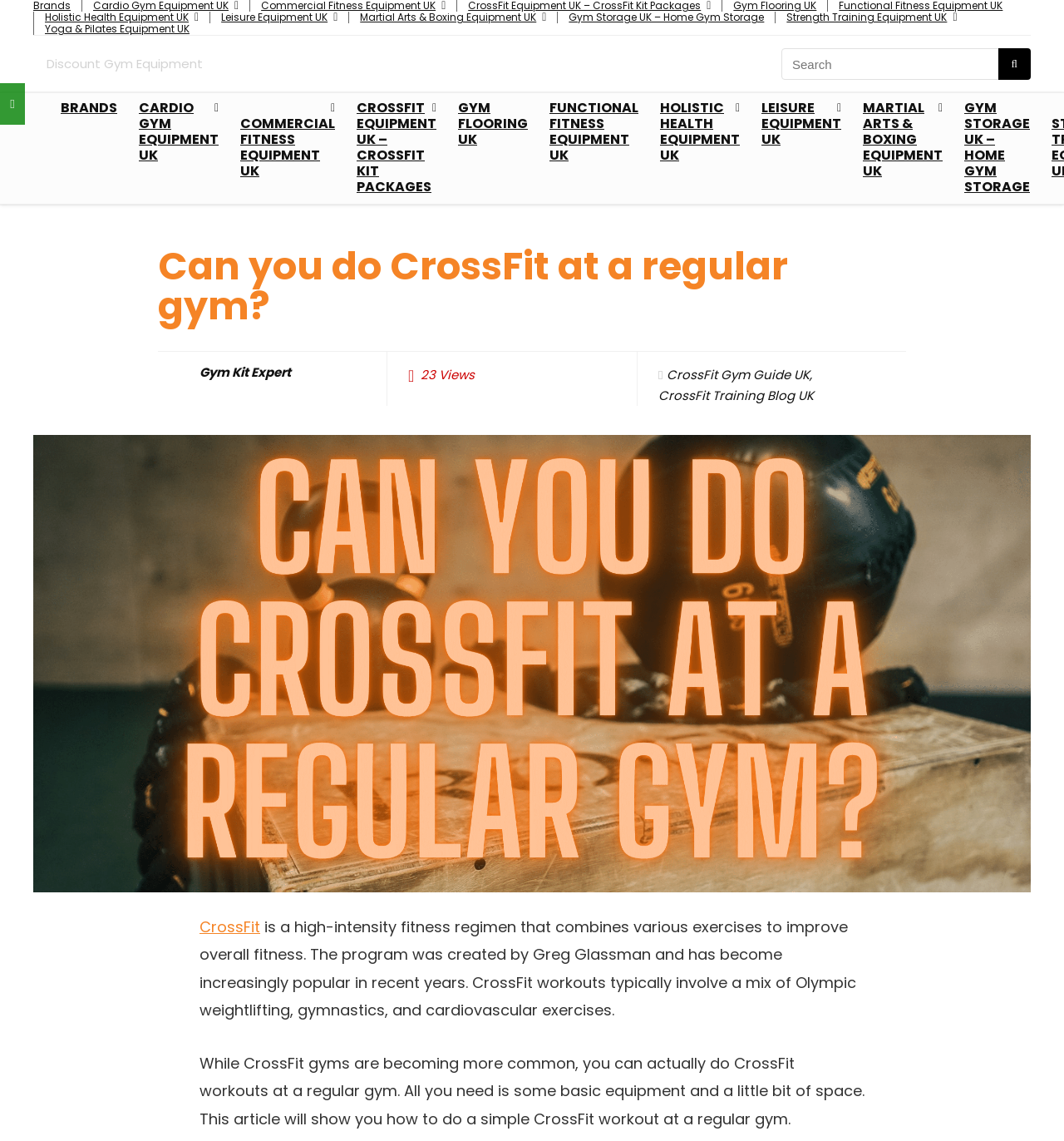Locate the coordinates of the bounding box for the clickable region that fulfills this instruction: "Visit the University of St Andrews on Facebook".

None